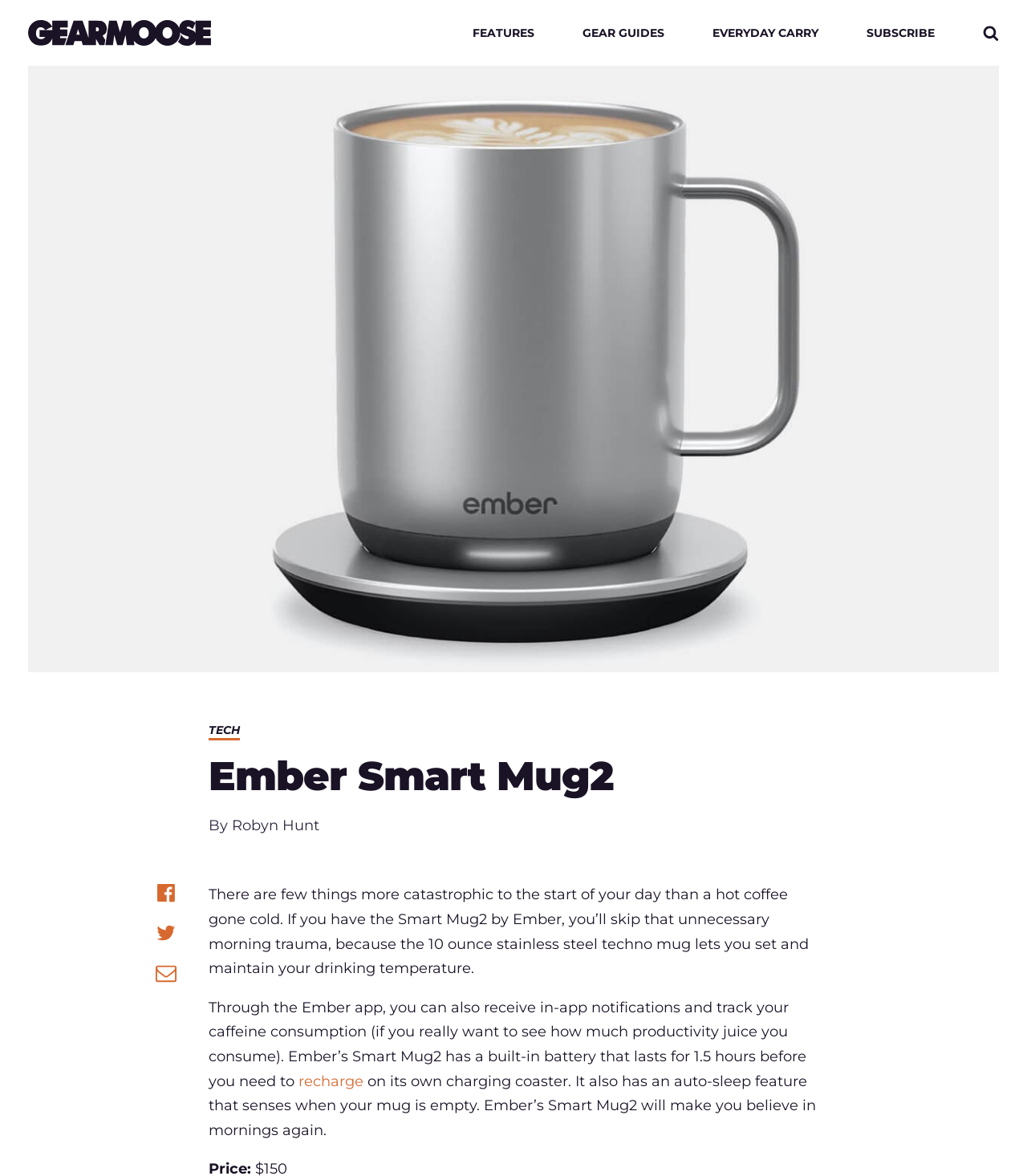Using the element description: "Everyday Carry", determine the bounding box coordinates. The coordinates should be in the format [left, top, right, bottom], with values between 0 and 1.

[0.694, 0.023, 0.797, 0.033]